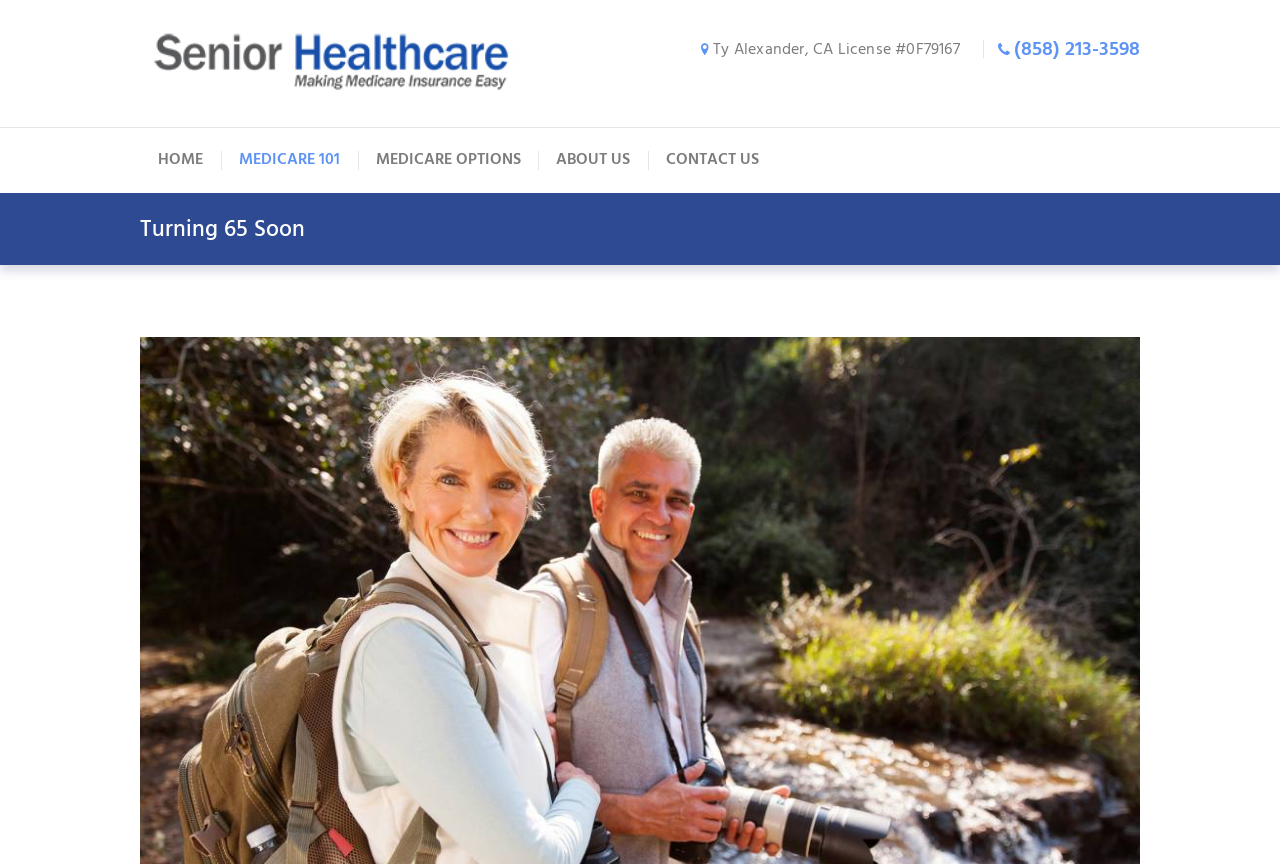Who is the licensed professional on the webpage?
Please ensure your answer is as detailed and informative as possible.

I found the licensed professional's name by looking at the static text element with the bounding box coordinates [0.557, 0.043, 0.75, 0.073], which contains the text 'Ty Alexander, CA License #0F79167'.